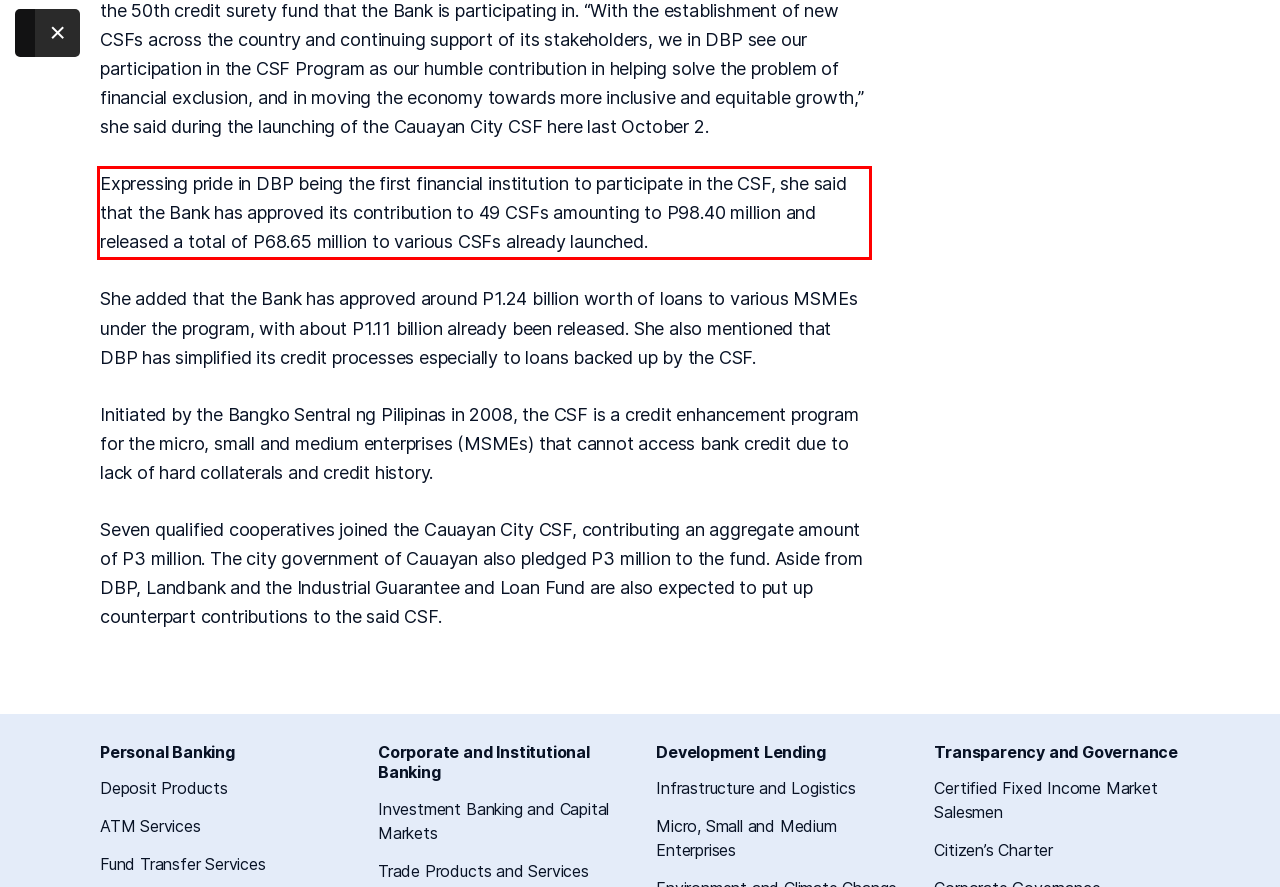Analyze the screenshot of a webpage where a red rectangle is bounding a UI element. Extract and generate the text content within this red bounding box.

Expressing pride in DBP being the first financial institution to participate in the CSF, she said that the Bank has approved its contribution to 49 CSFs amounting to P98.40 million and released a total of P68.65 million to various CSFs already launched.